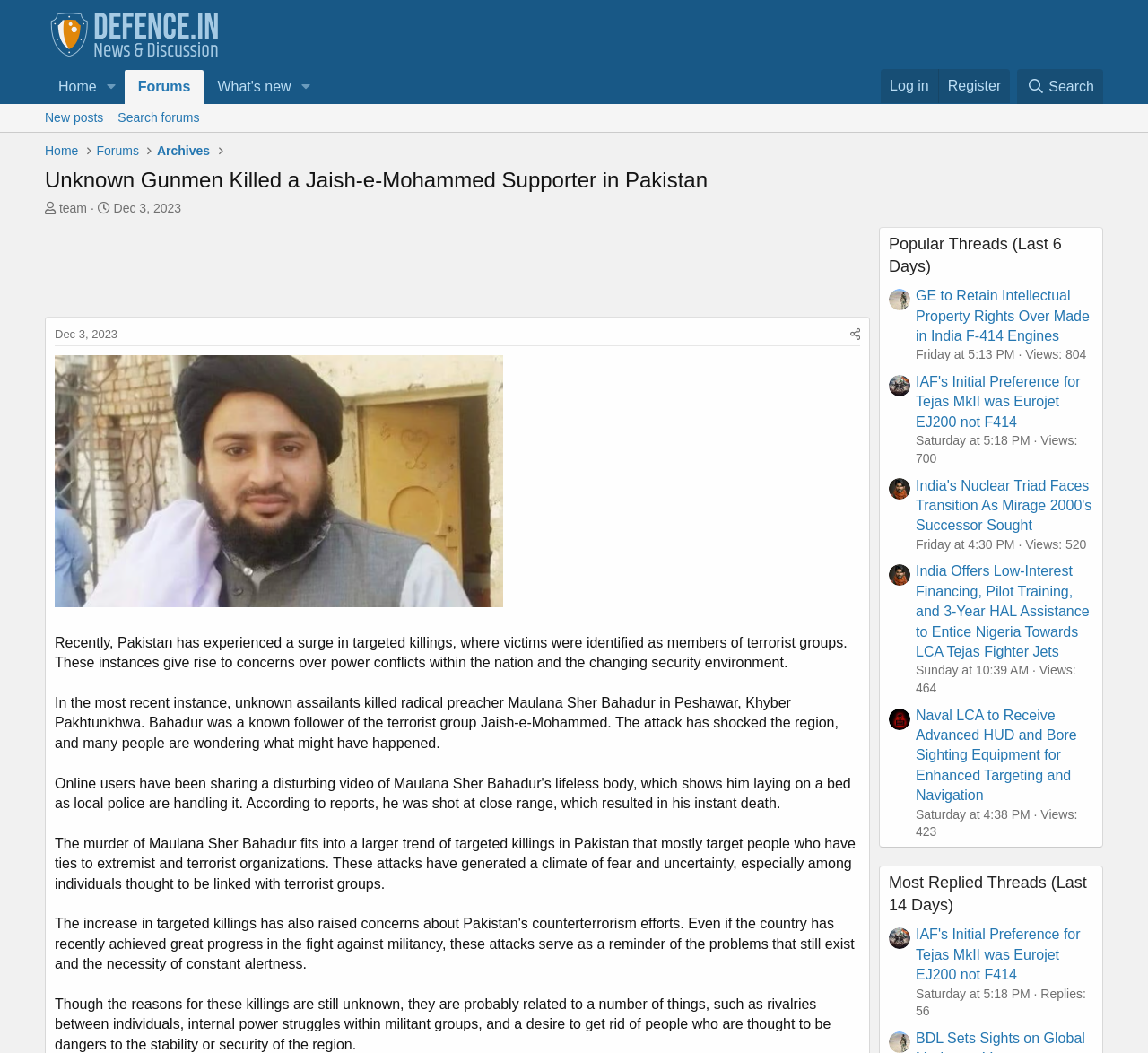Could you specify the bounding box coordinates for the clickable section to complete the following instruction: "View the thread starter's profile"?

[0.051, 0.191, 0.076, 0.204]